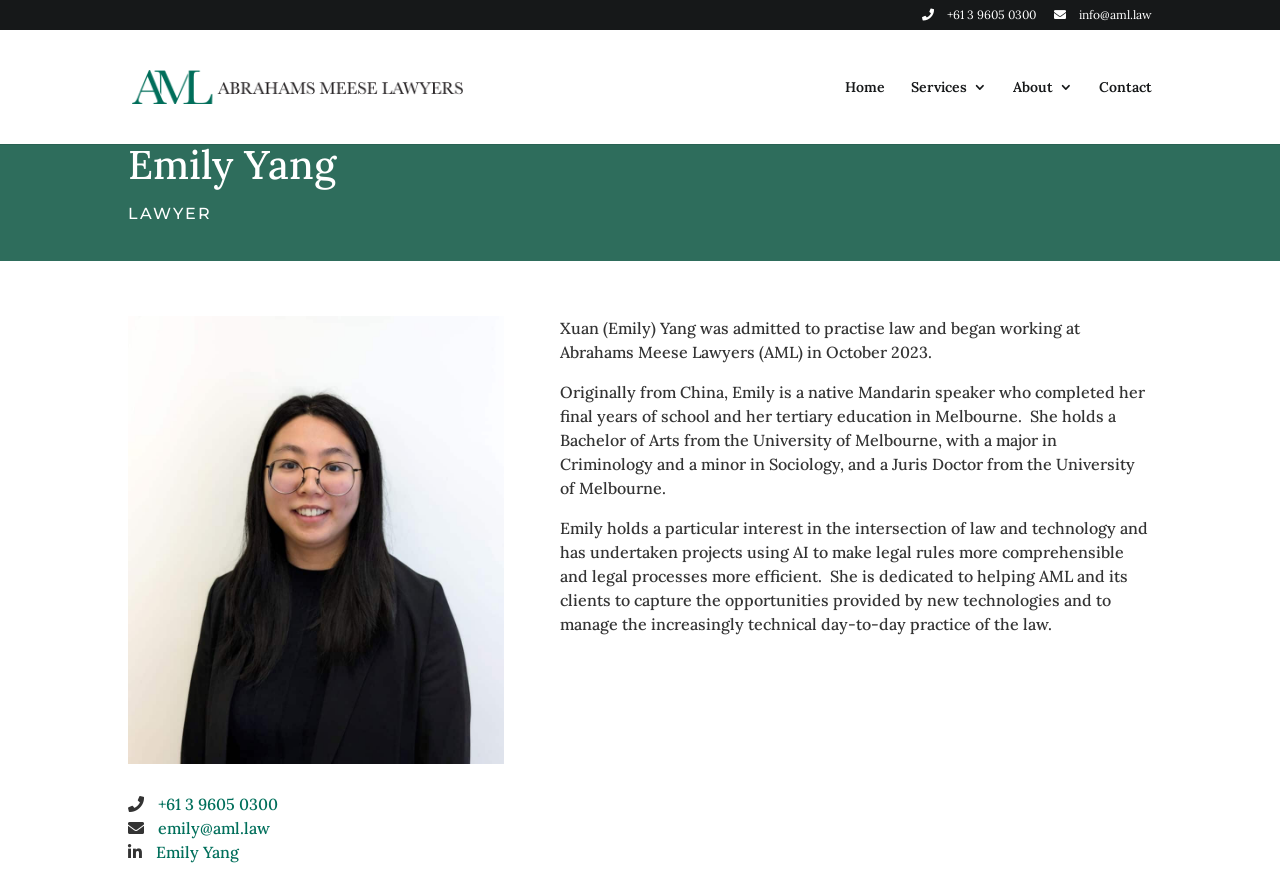Explain in detail what is displayed on the webpage.

This webpage is about Emily Yang, a lawyer at Abrahams Meese Lawyers (AML) specializing in commercial law. At the top right corner, there are two contact links: a phone number and an email address. Below them, there is a logo of Abrahams Meese Lawyers (AML) with a link to the company's homepage. 

On the top navigation bar, there are four links: "Home", "Services 3", "About 3", and "Contact". 

The main content of the webpage is about Emily Yang's profile. Her name and title "LAWYER" are displayed prominently at the top. Below her name, there is a large image of Emily Yang. 

Her contact information, including phone number and email address, is listed below the image. There is also a link to her profile. 

The webpage then provides a brief biography of Emily Yang, including her education background, language skills, and interests. The biography is divided into three paragraphs, describing her work experience, education, and interests in the intersection of law and technology.